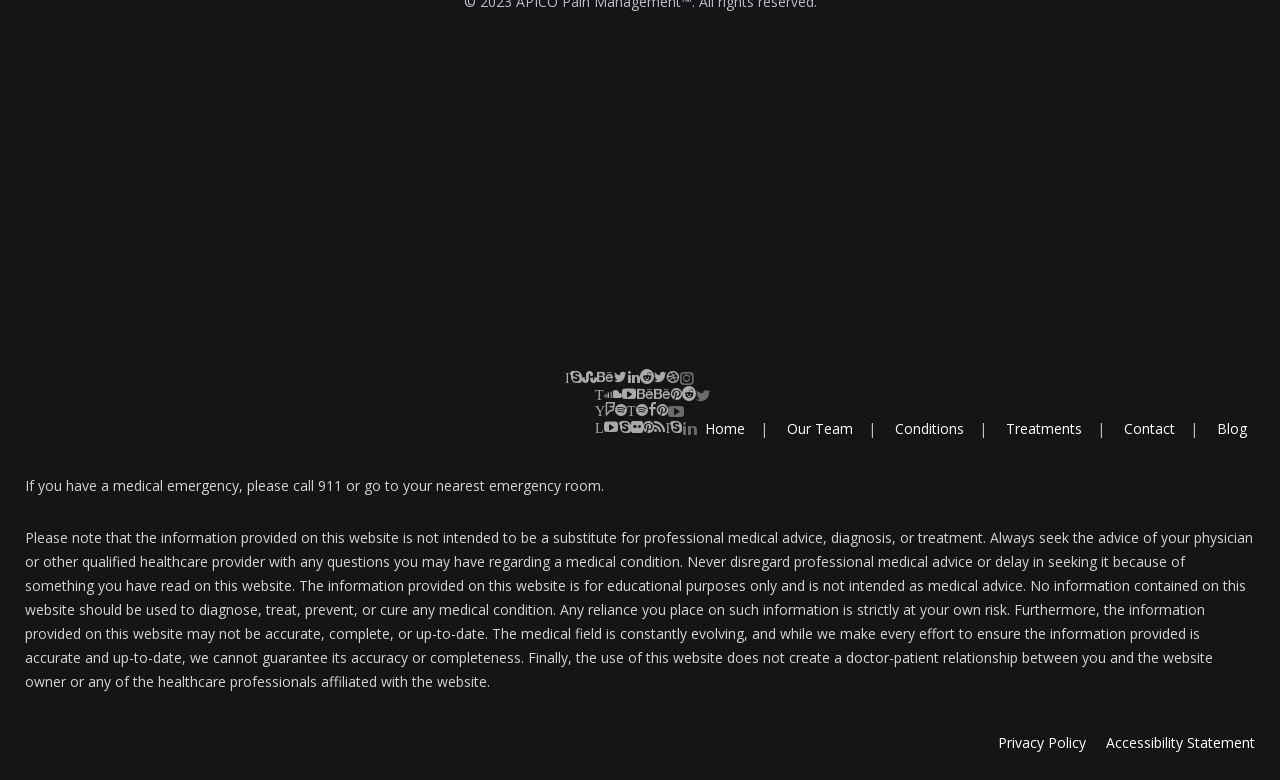Please determine the bounding box coordinates of the area that needs to be clicked to complete this task: 'Read our blog'. The coordinates must be four float numbers between 0 and 1, formatted as [left, top, right, bottom].

[0.951, 0.538, 0.974, 0.562]